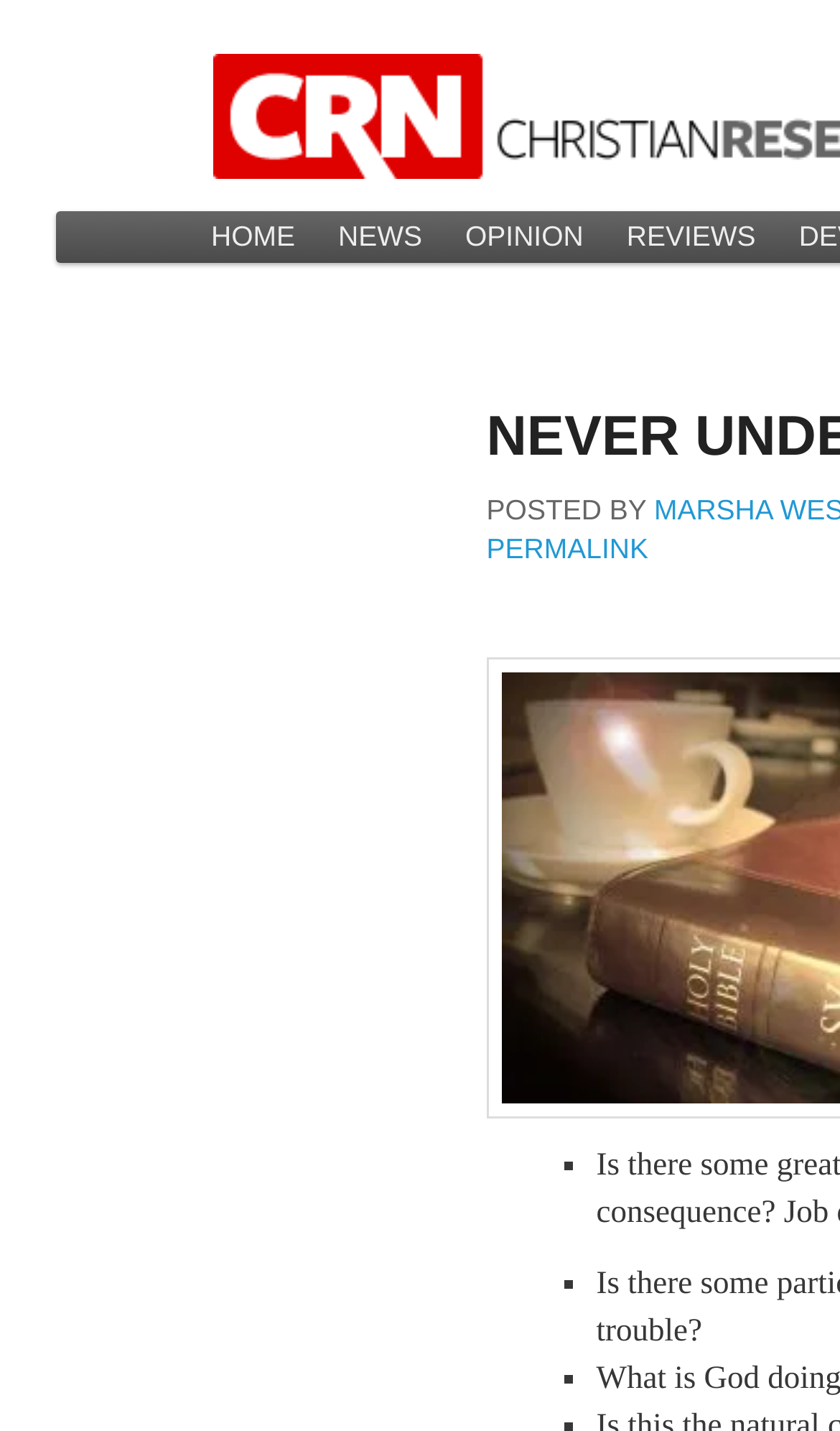How many sections are there to skip to?
Can you give a detailed and elaborate answer to the question?

I found two links that allow skipping to specific sections, which are 'Skip to primary content' and 'Skip to secondary content', so there are two sections to skip to.